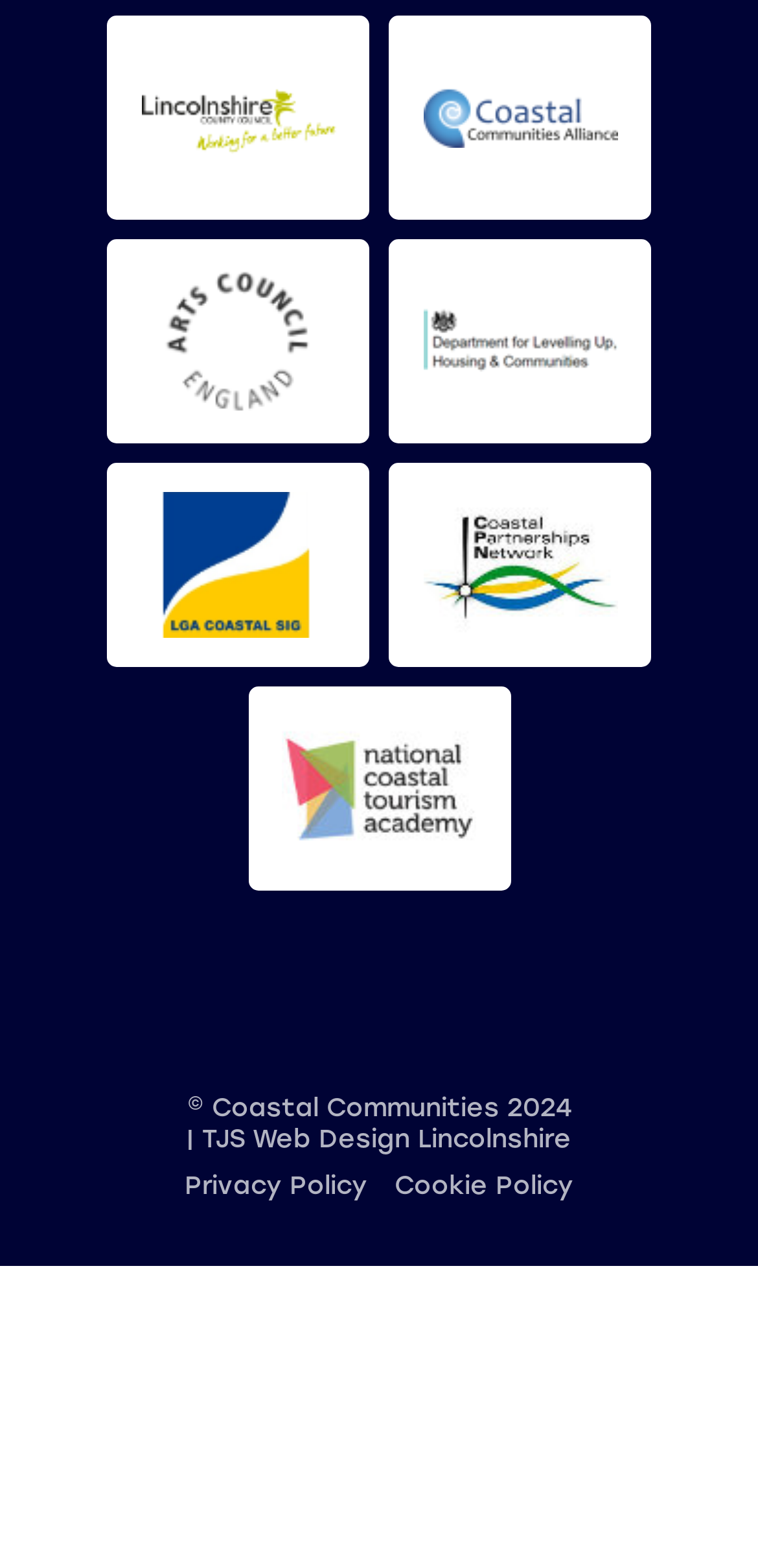Specify the bounding box coordinates of the region I need to click to perform the following instruction: "Search all jobs". The coordinates must be four float numbers in the range of 0 to 1, i.e., [left, top, right, bottom].

None